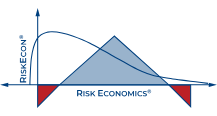Please provide a comprehensive response to the question based on the details in the image: What does the logo symbolize?

The logo symbolizes the commitment of Risk Economics to providing expert guidance in finance and risk management, as mentioned in the caption.